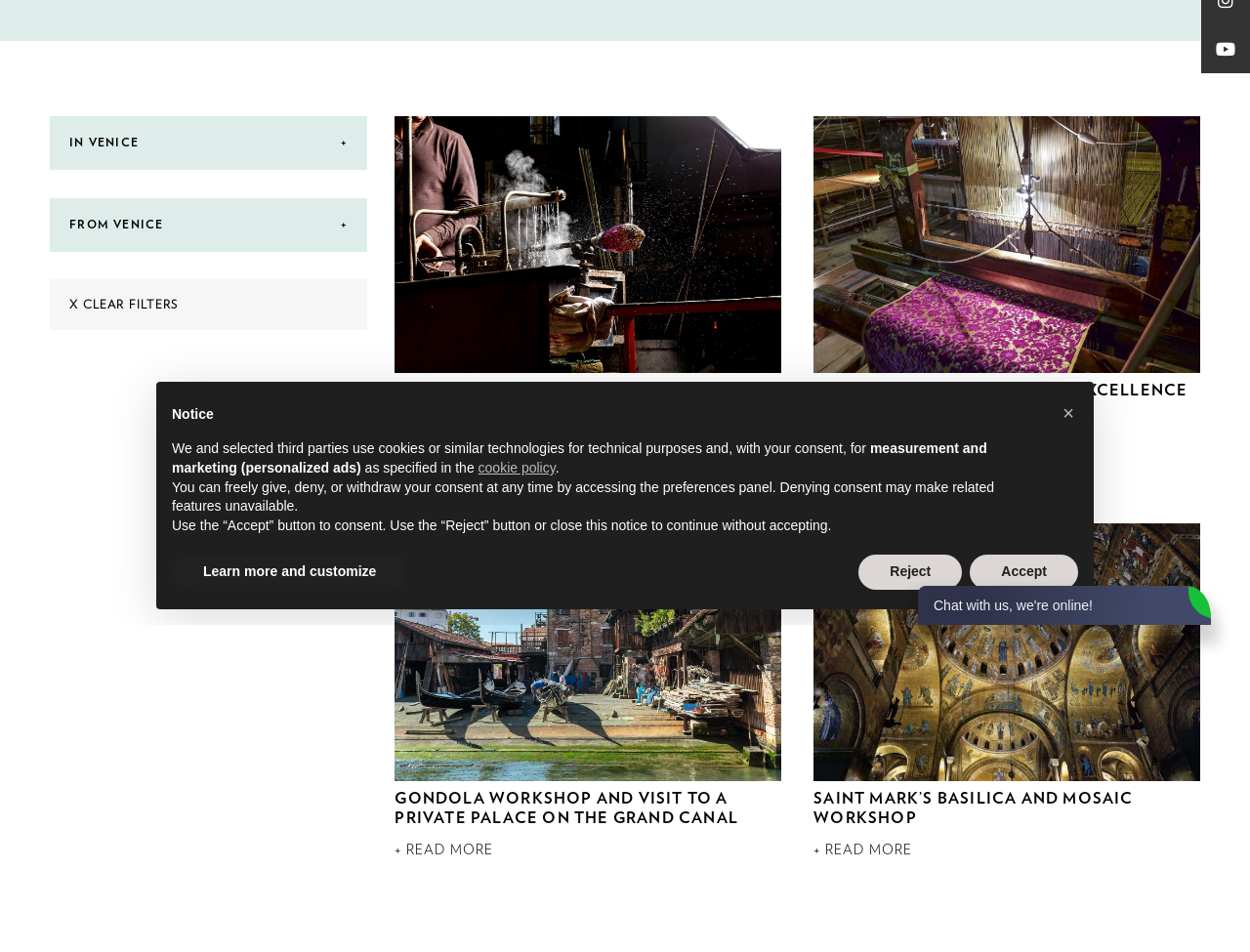Please determine the bounding box of the UI element that matches this description: + READ MORE. The coordinates should be given as (top-left x, top-left y, bottom-right x, bottom-right y), with all values between 0 and 1.

[0.651, 0.886, 0.73, 0.901]